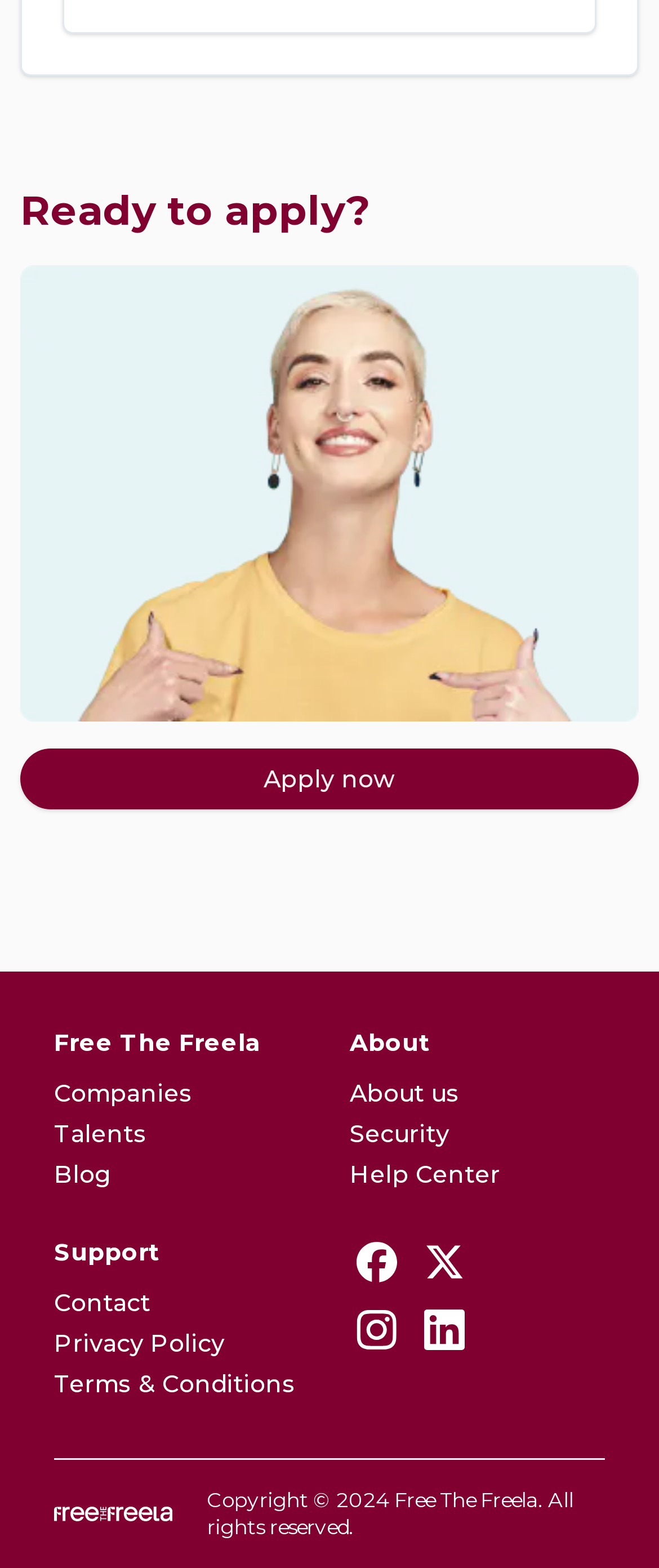Please provide the bounding box coordinates for the element that needs to be clicked to perform the instruction: "Contact us". The coordinates must consist of four float numbers between 0 and 1, formatted as [left, top, right, bottom].

[0.082, 0.821, 0.228, 0.841]